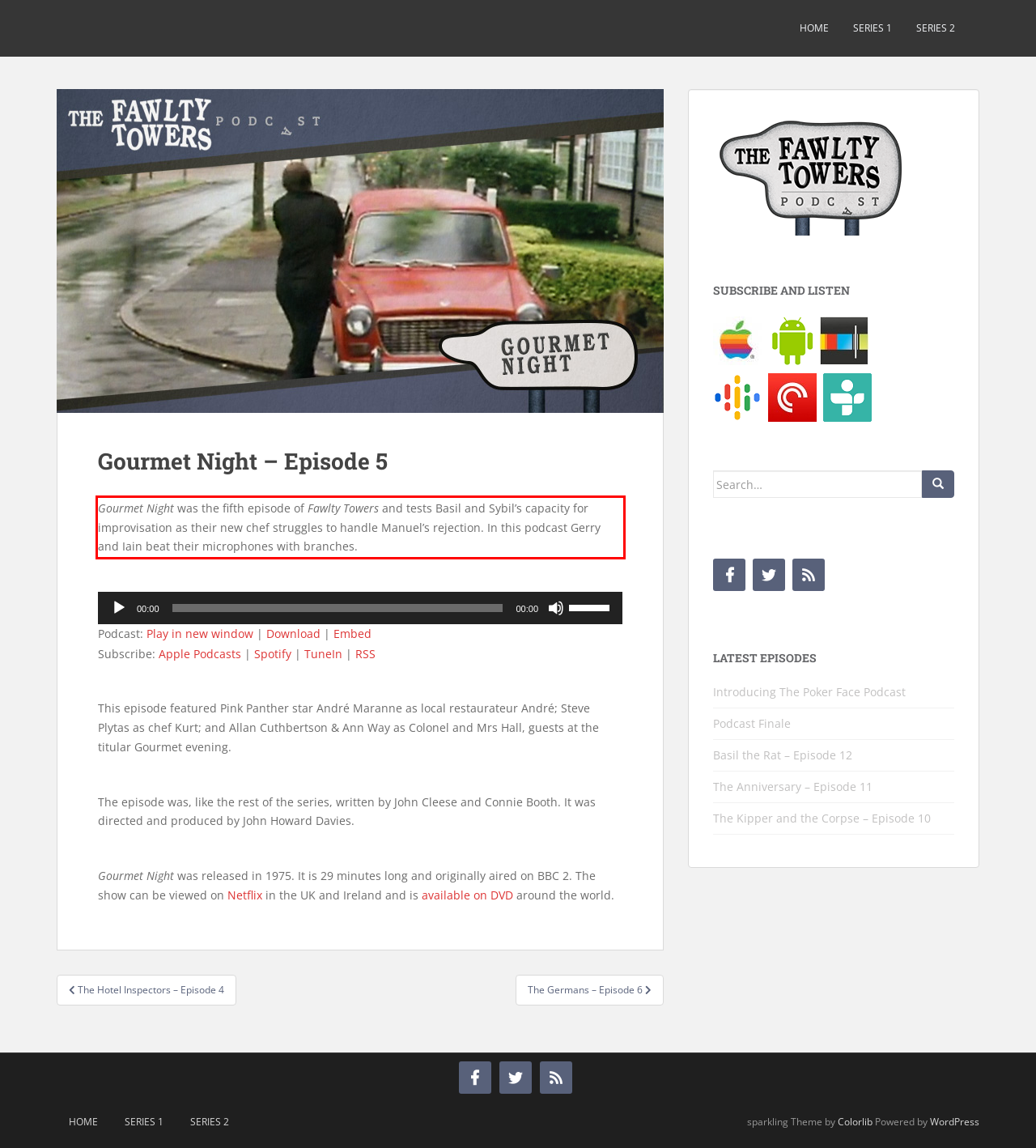Please analyze the screenshot of a webpage and extract the text content within the red bounding box using OCR.

Gourmet Night was the fifth episode of Fawlty Towers and tests Basil and Sybil’s capacity for improvisation as their new chef struggles to handle Manuel’s rejection. In this podcast Gerry and Iain beat their microphones with branches.